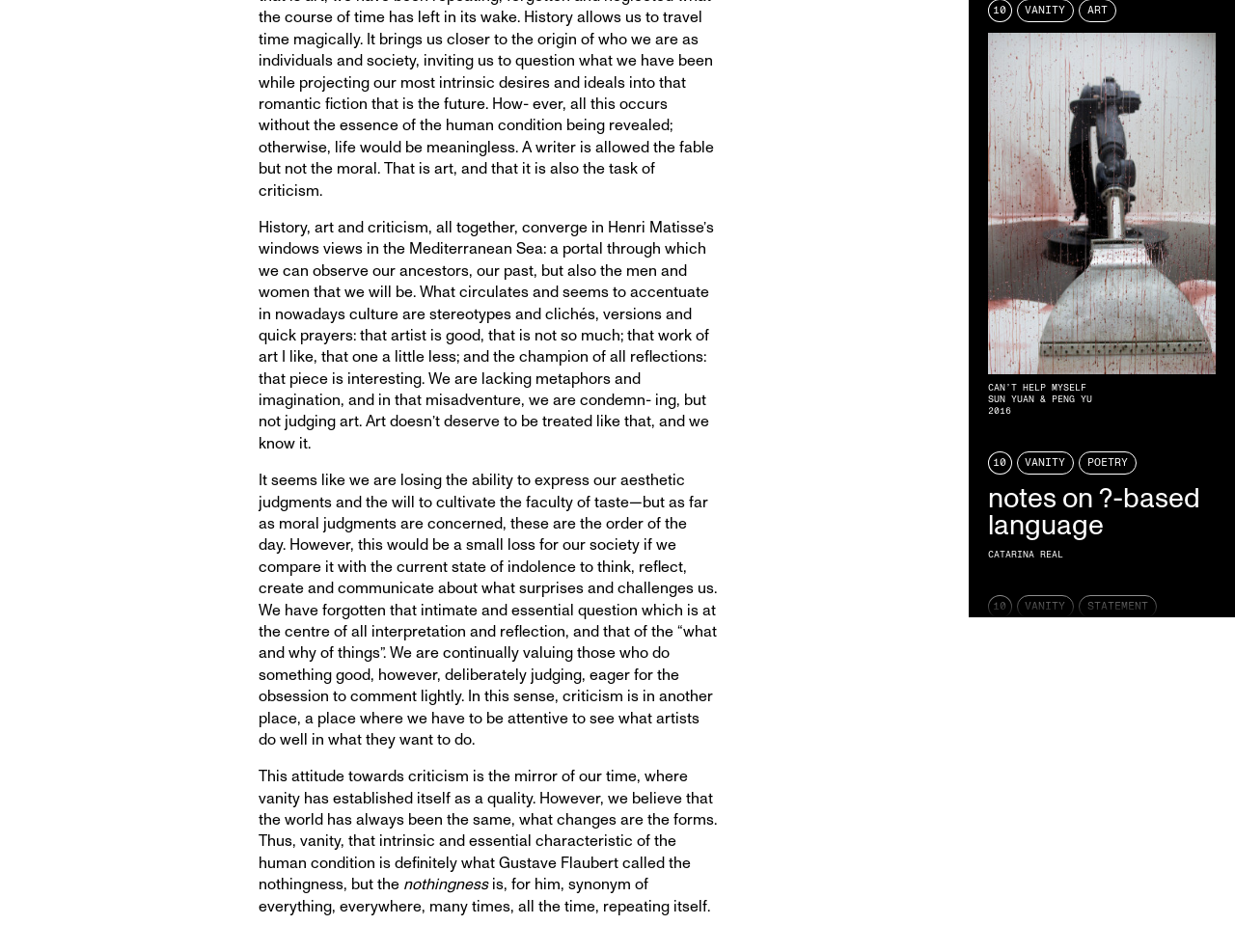Please determine the bounding box coordinates for the element with the description: "notes on ?-based language".

[0.8, 0.51, 0.984, 0.569]